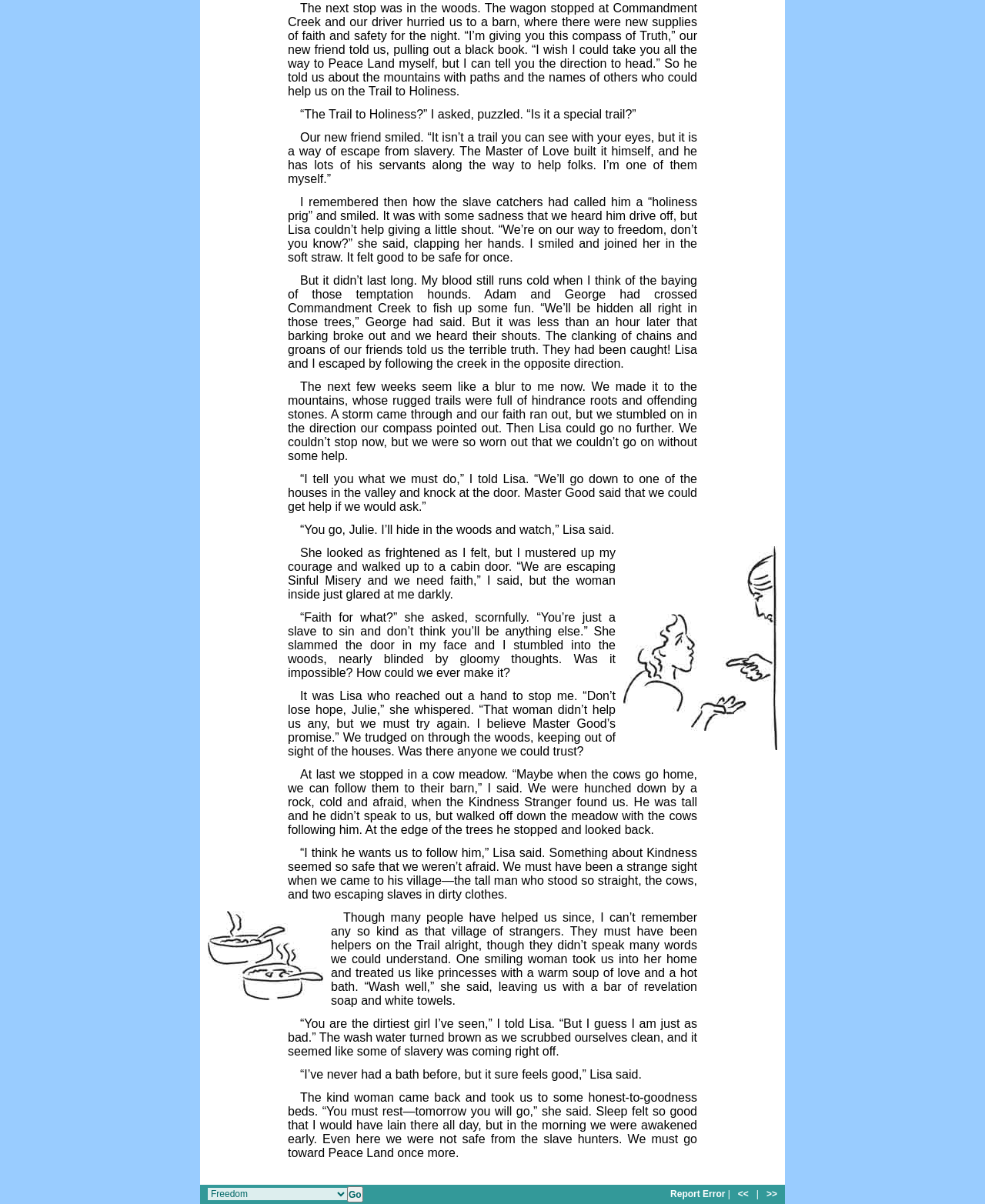What is the purpose of the compass of Truth?
Answer the question in a detailed and comprehensive manner.

The compass of Truth is given to Julie and Lisa by their new friend to guide them in the direction of Peace Land, helping them to navigate through the mountains and avoid danger.